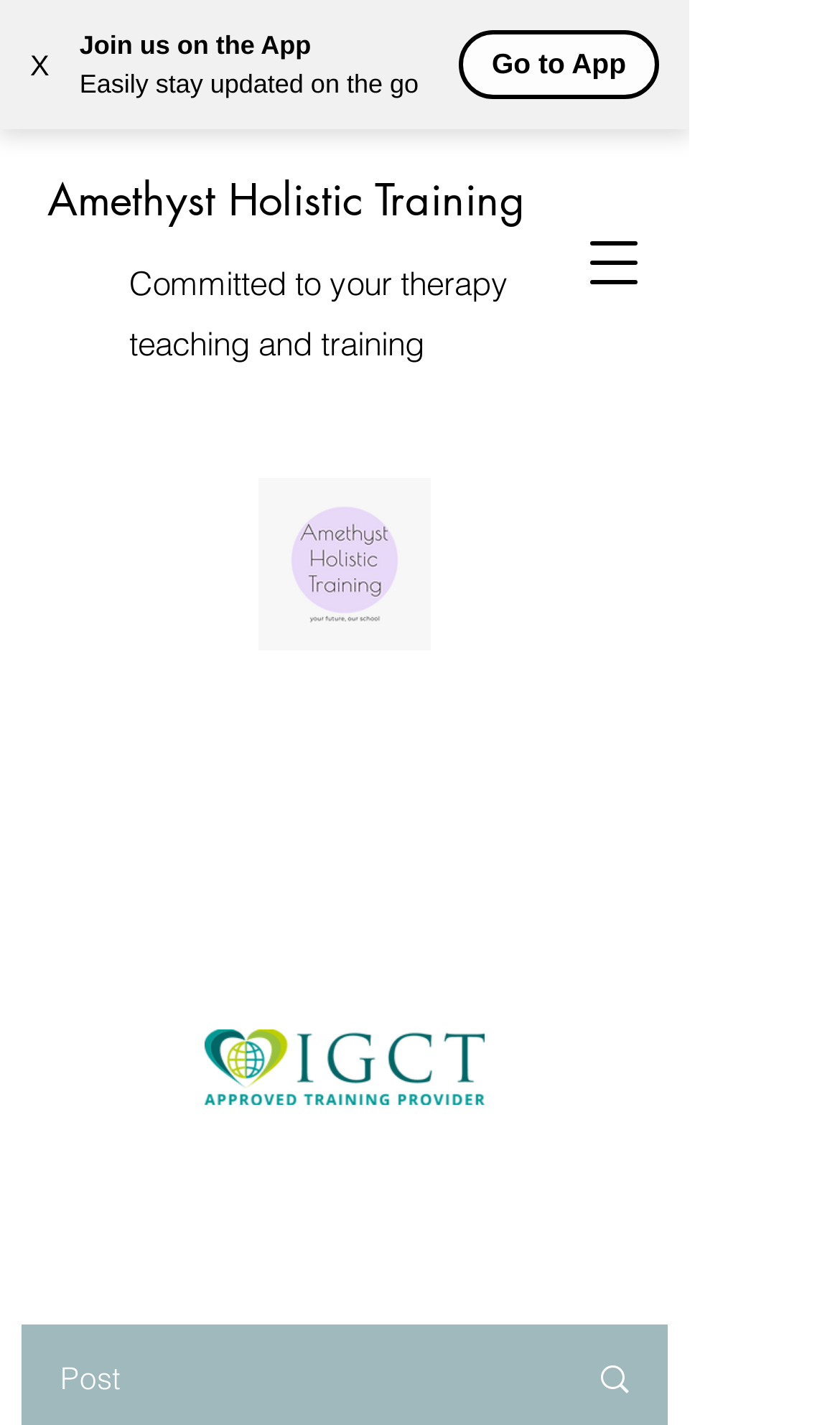Carefully examine the image and provide an in-depth answer to the question: What is the purpose of the app?

The purpose of the app can be inferred from the webpage, which has a static text element 'Easily stay updated on the go' near the 'Go to App' button.